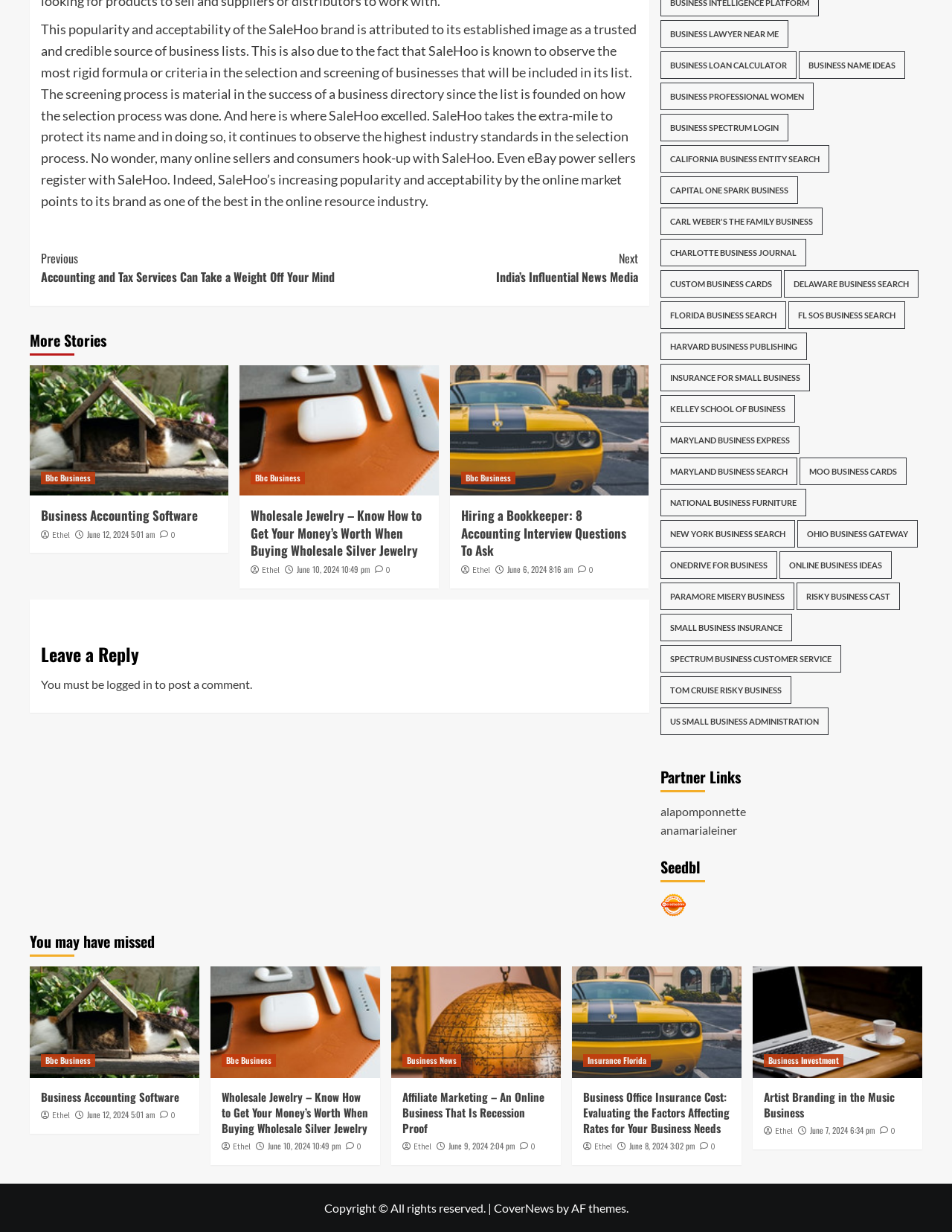What is the main topic of this webpage?
Could you answer the question in a detailed manner, providing as much information as possible?

Based on the content of the webpage, it appears to be discussing various business-related topics, including SaleHoo, business lists, accounting, and more.